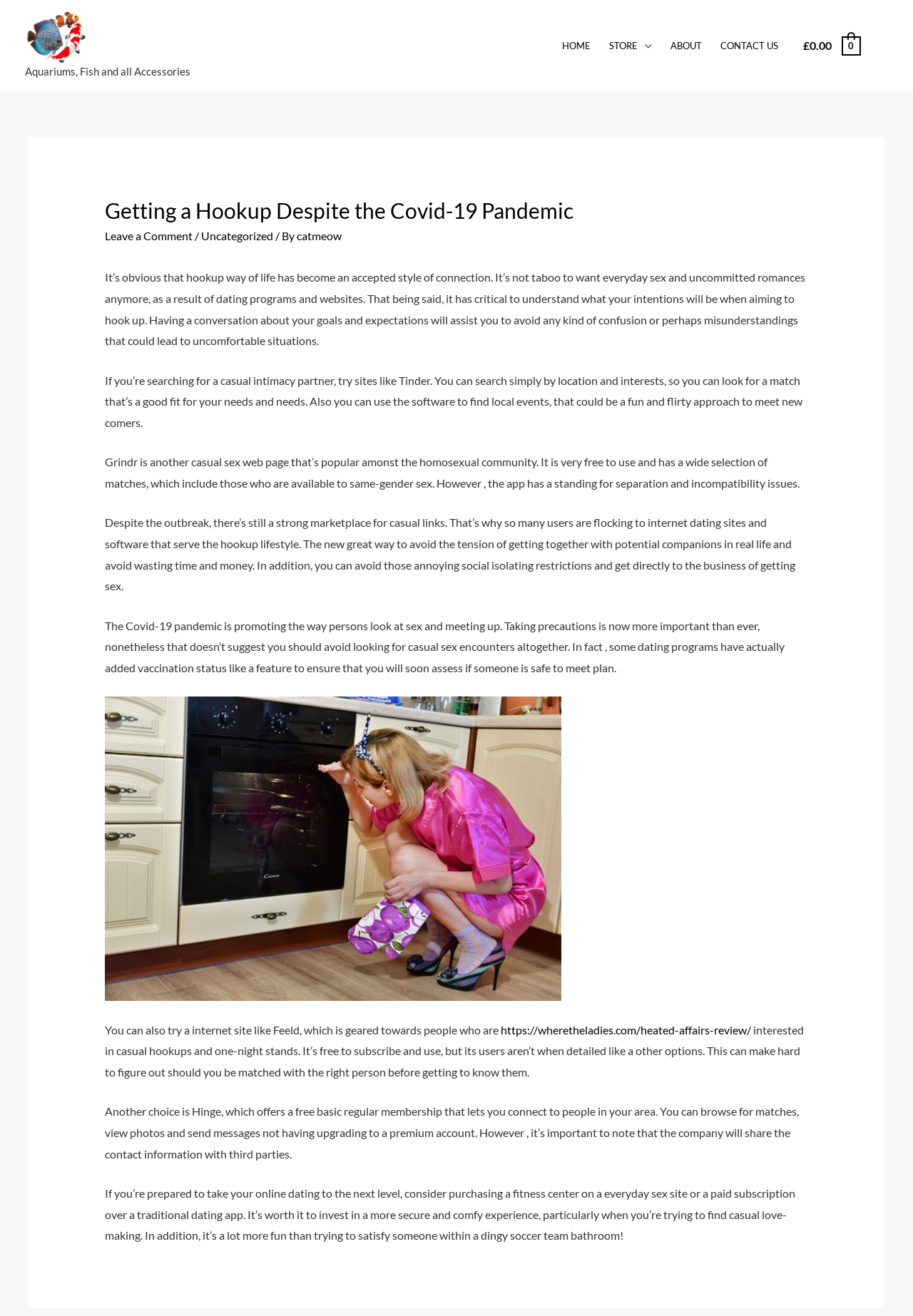Give the bounding box coordinates for the element described by: "About".

[0.724, 0.016, 0.779, 0.054]